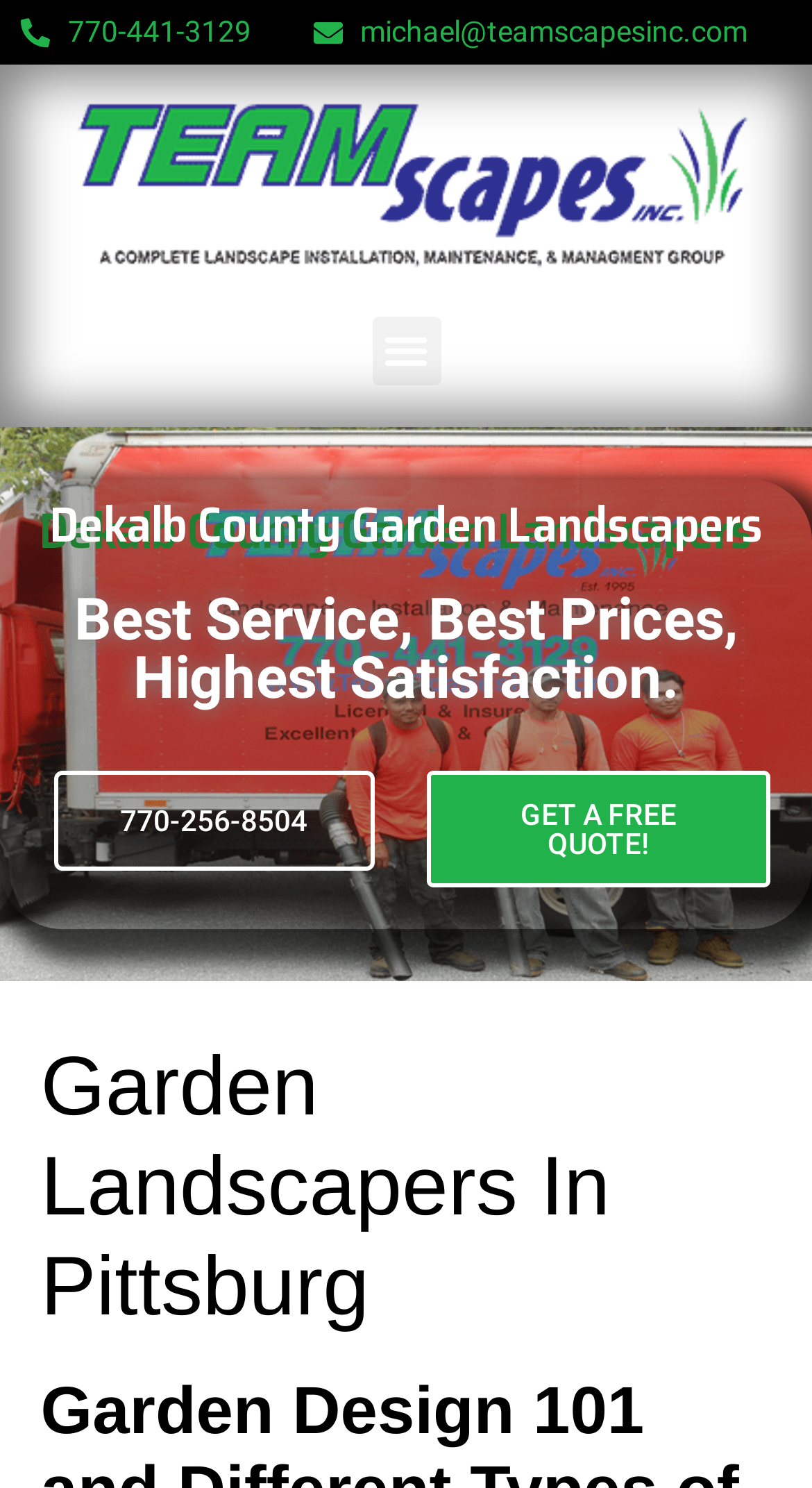Identify the main heading from the webpage and provide its text content.

Garden Landscapers In Pittsburg